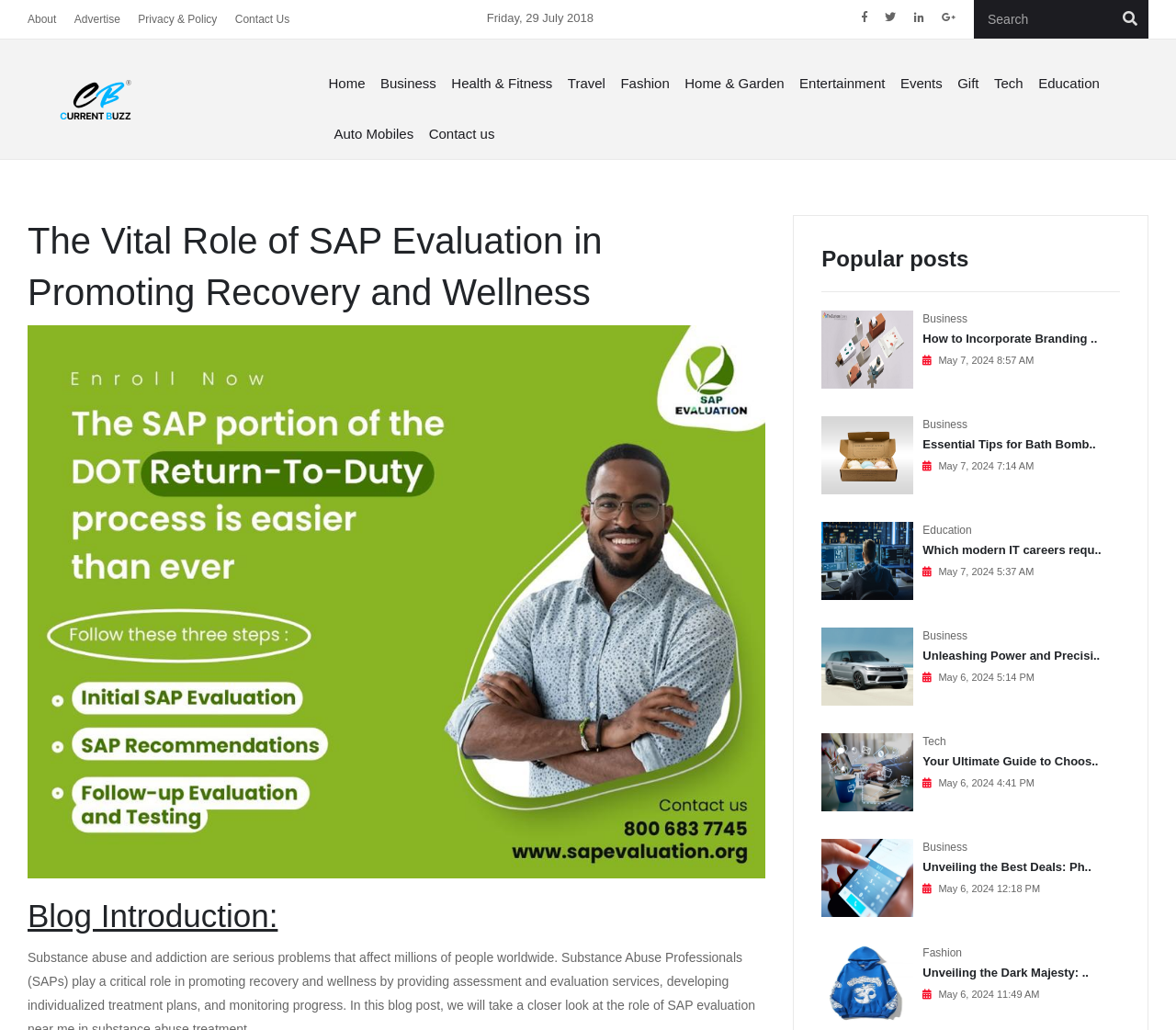Locate the bounding box coordinates of the clickable part needed for the task: "Contact us".

[0.2, 0.0, 0.246, 0.037]